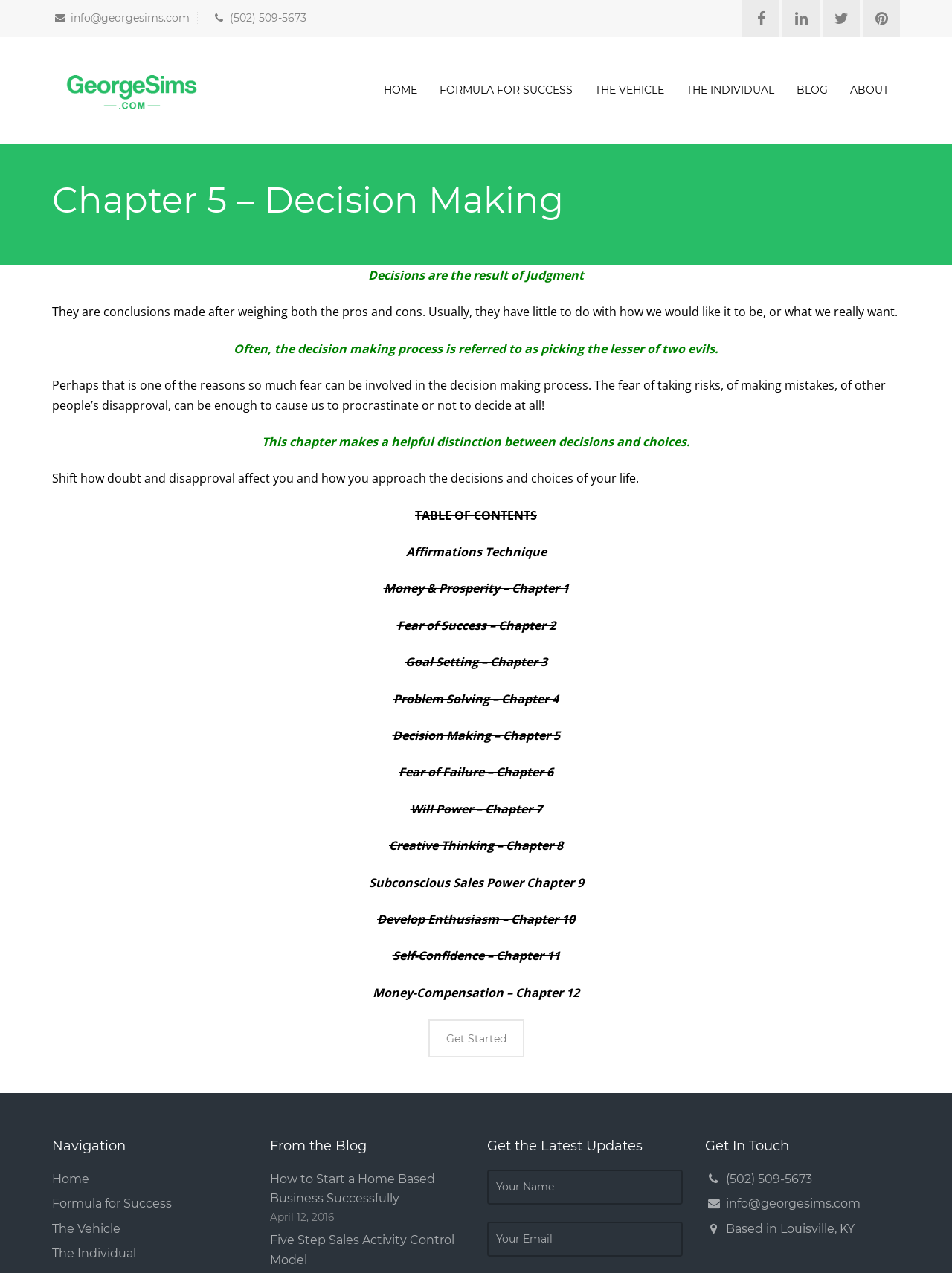How many chapters are there in the book?
Could you answer the question with a detailed and thorough explanation?

Based on the links provided, there are 12 chapters in the book: 'Money & Prosperity – Chapter 1', 'Fear of Success – Chapter 2', ..., 'Money-Compensation – Chapter 12'.